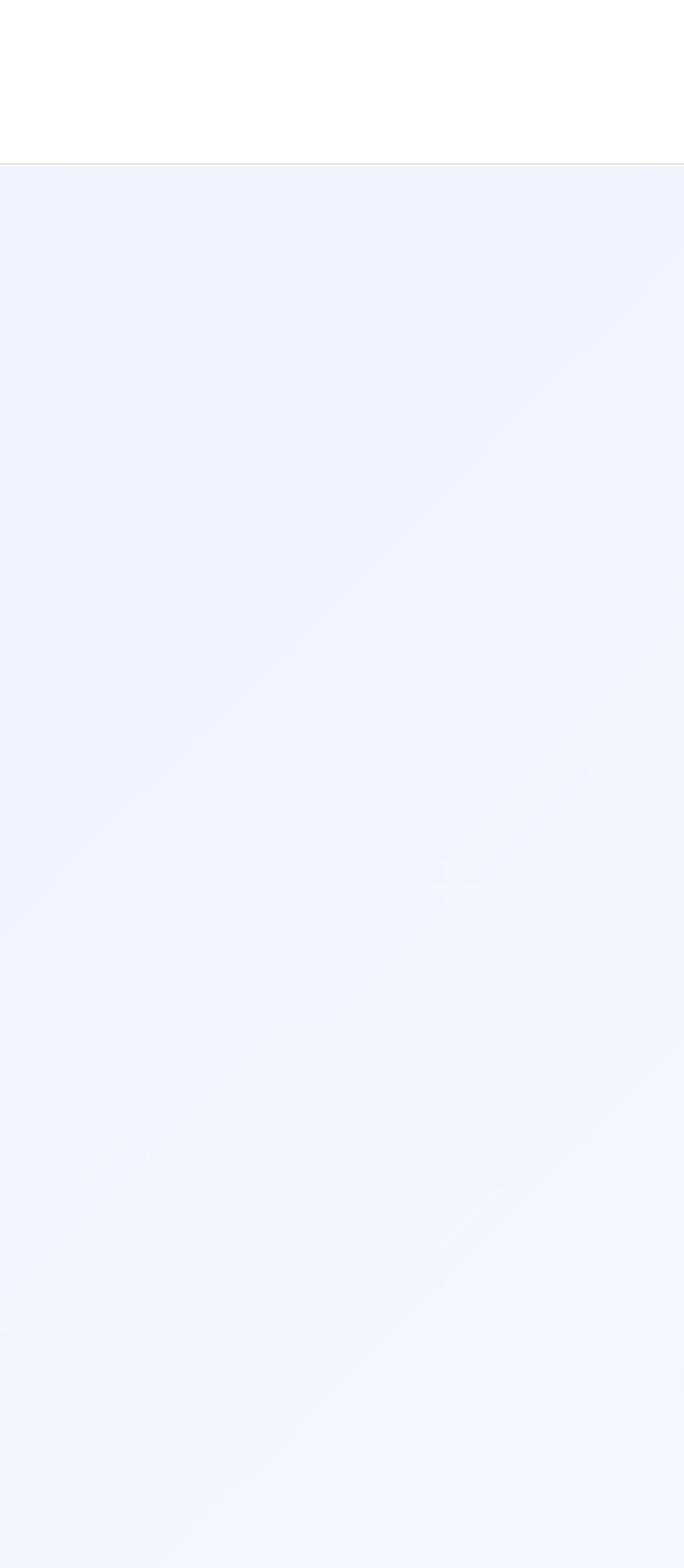Using the provided description: "News", find the bounding box coordinates of the corresponding UI element. The output should be four float numbers between 0 and 1, in the format [left, top, right, bottom].

[0.162, 0.829, 0.838, 0.857]